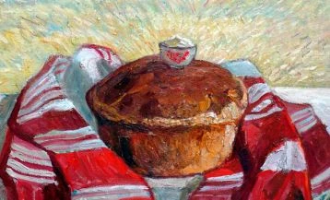Based on the image, please respond to the question with as much detail as possible:
What is the color of the striped cloth?

The vibrant cloth surrounding the bread catches my attention, and I observe that it features a striking red and white striped pattern. This colorful cloth adds a warm and festive touch to the overall composition.